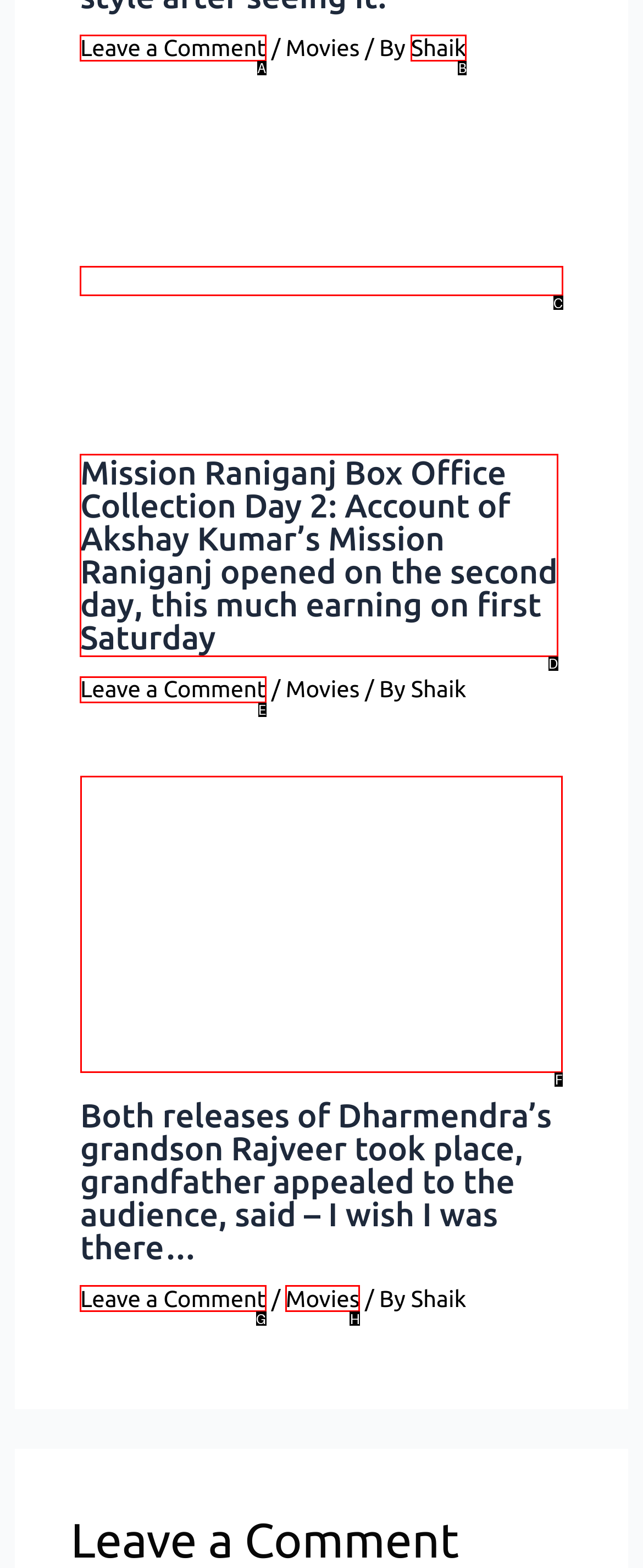Choose the HTML element you need to click to achieve the following task: View the image of Both releases of Dharmendra’s grandson Rajveer
Respond with the letter of the selected option from the given choices directly.

F